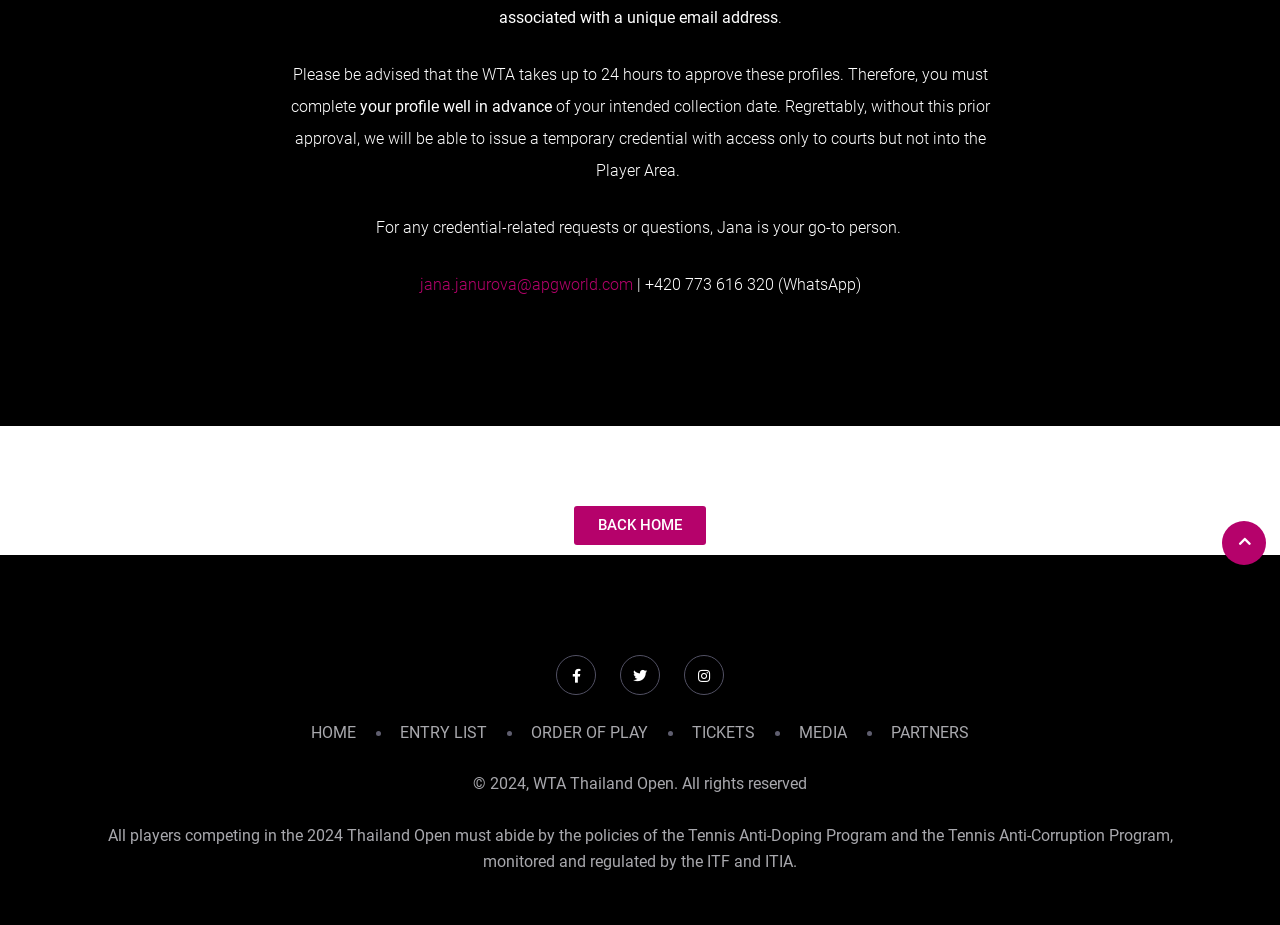Using the webpage screenshot and the element description What is a CSA?, determine the bounding box coordinates. Specify the coordinates in the format (top-left x, top-left y, bottom-right x, bottom-right y) with values ranging from 0 to 1.

None